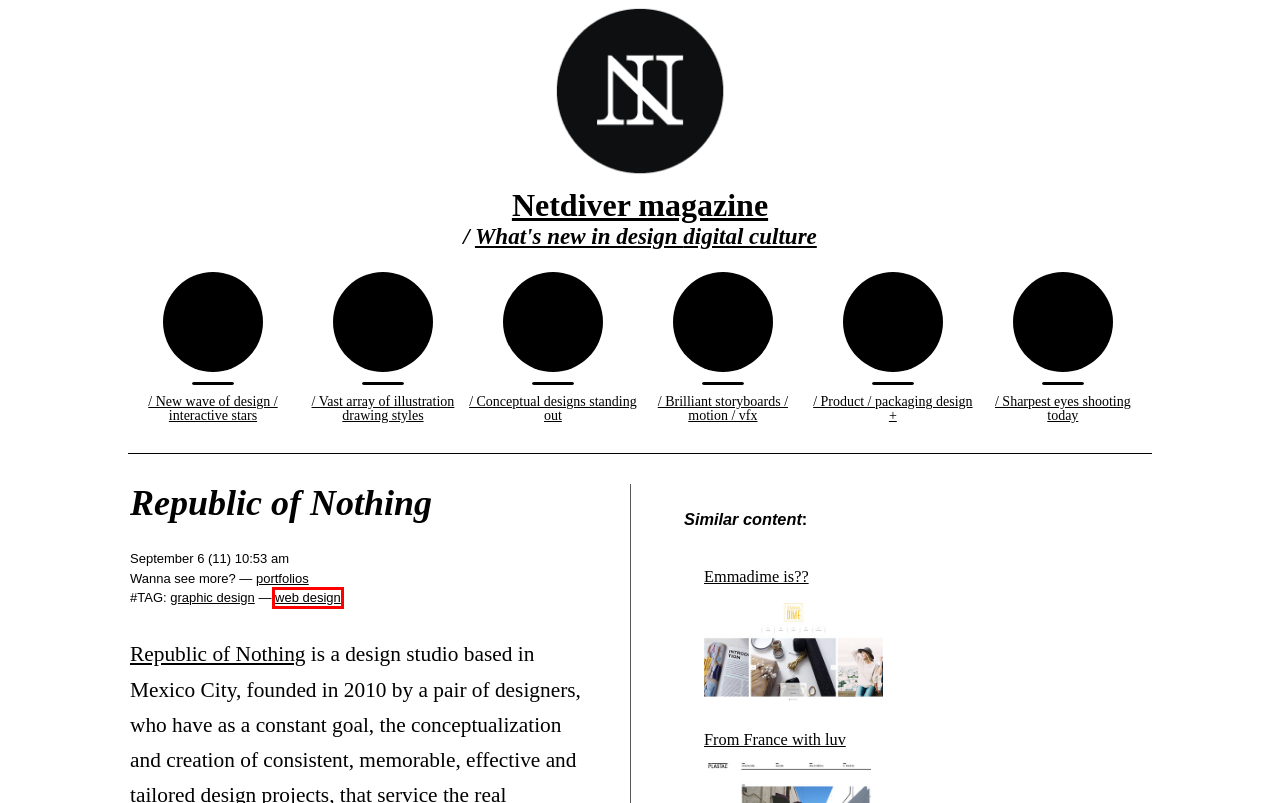Look at the screenshot of a webpage that includes a red bounding box around a UI element. Select the most appropriate webpage description that matches the page seen after clicking the highlighted element. Here are the candidates:
A. Netdiver Mag #ISSN 1911-866X news archive |  » web design
B. Netdiver Mag #ISSN 1911-866X  » Archive   » Motion designers resource
C. Netdiver Mag #ISSN 1911-866X news archive |  » graphic design
D. Netdiver Mag #ISSN 1911-866X  » Archive   » 160over90 = Quality
E. Netdiver Mag #ISSN 1911-866X  » Archive   » From France with luv
F. Netdiver Mag #ISSN 1911-866X news archive |  » portfolios
G. Netdiver Mag #ISSN 1911-866X  » Archive   » Emmadime is??
H. The Republic of Nothing Film

A